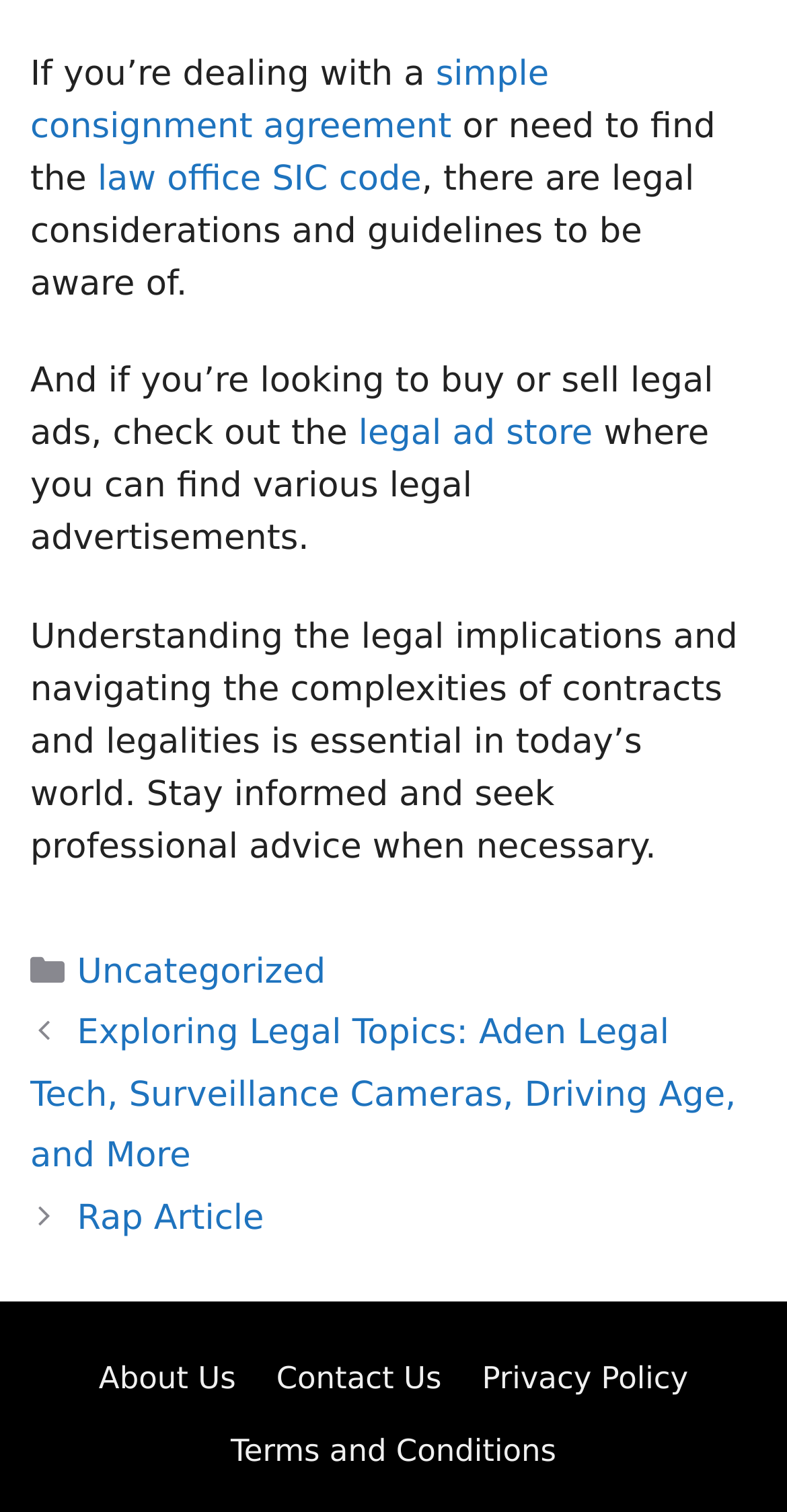What is the topic of the legal ad store?
Refer to the image and give a detailed answer to the question.

The webpage mentions 'legal ad store' which is a link, and based on the context, it can be inferred that the store is related to legal advertisements.